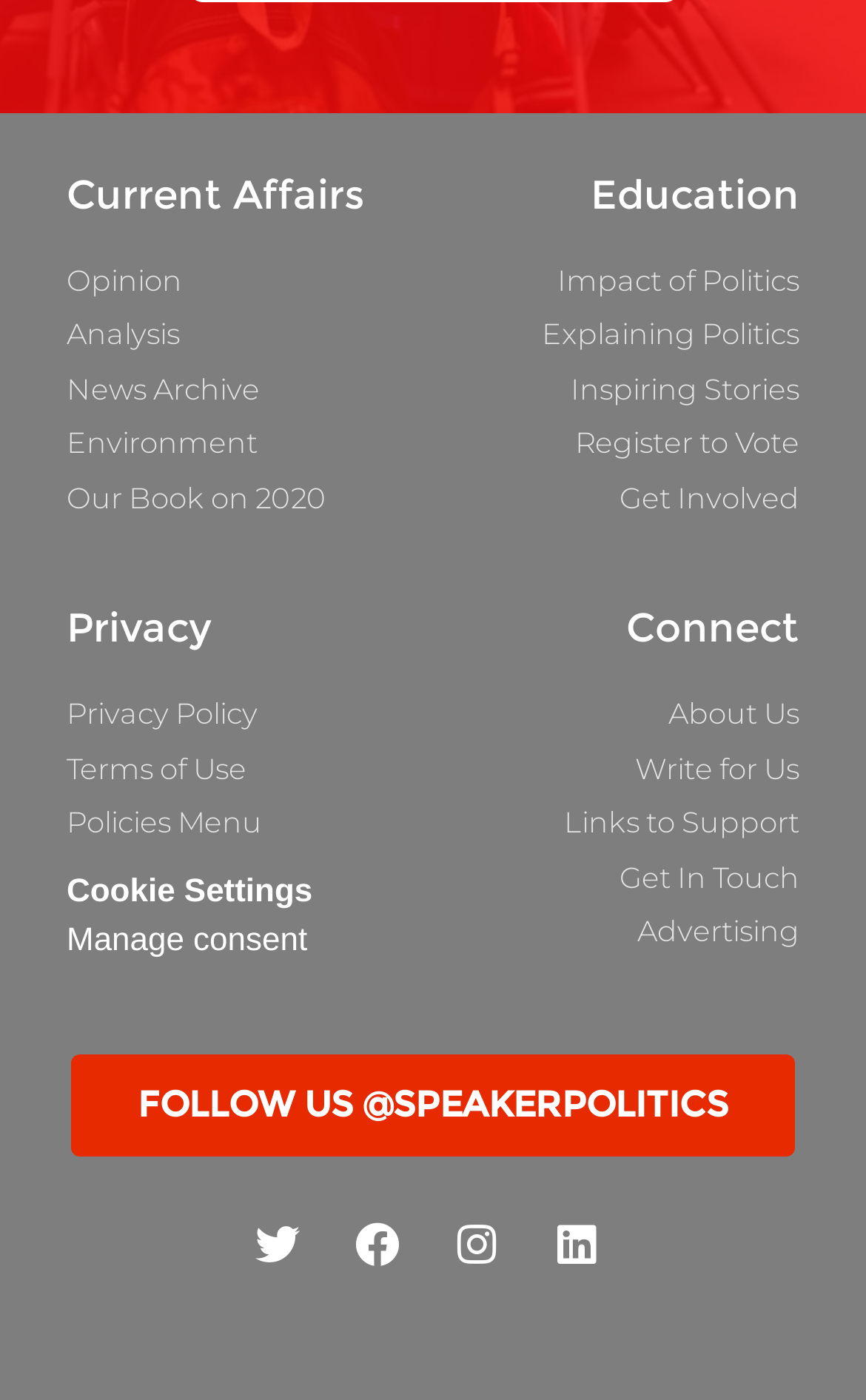Locate the bounding box of the UI element described by: "Ag News" in the given webpage screenshot.

None